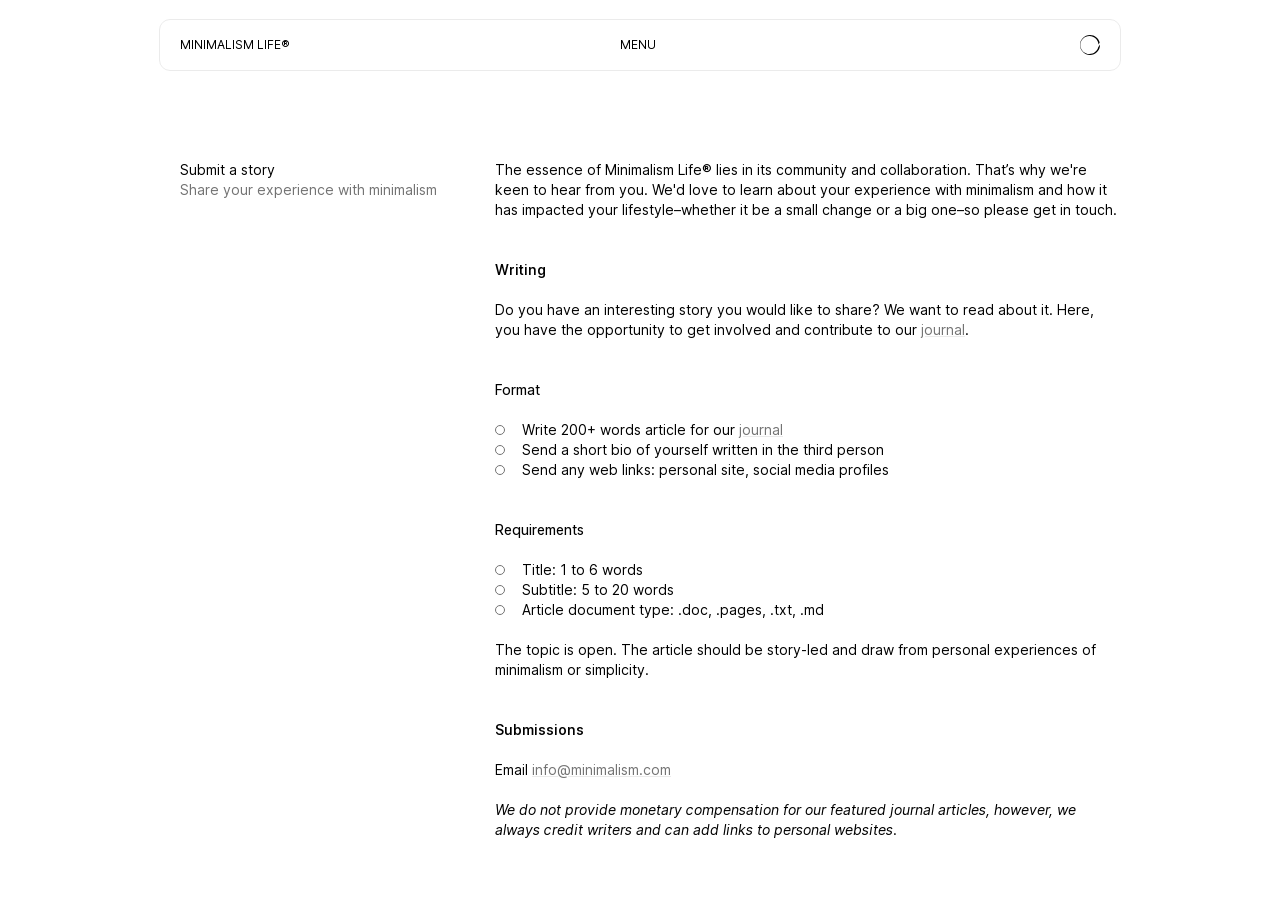Respond to the question below with a single word or phrase:
What is the recommended word count for the article?

200+ words